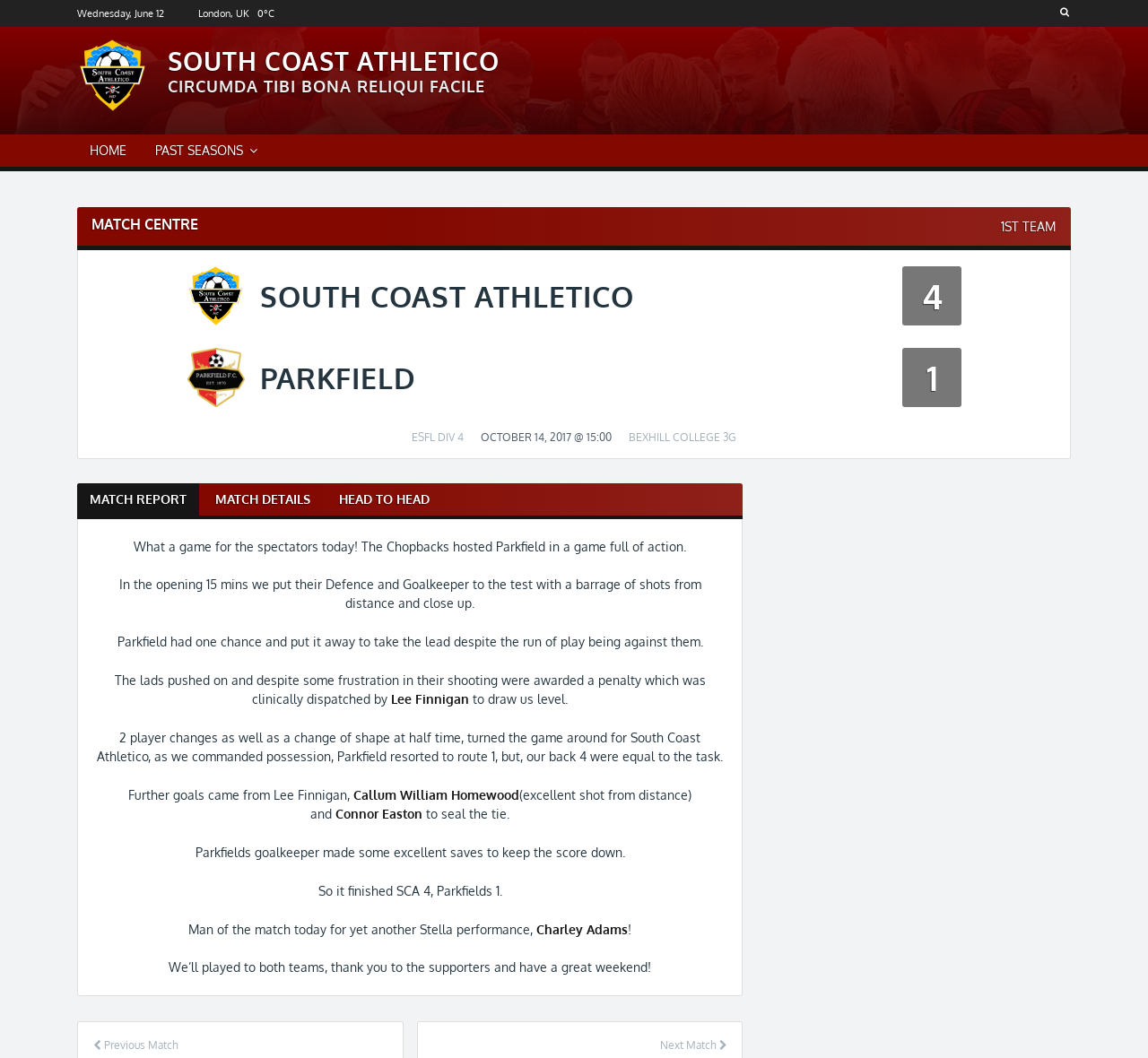Please answer the following question using a single word or phrase: What is the name of the opponent team?

Parkfield